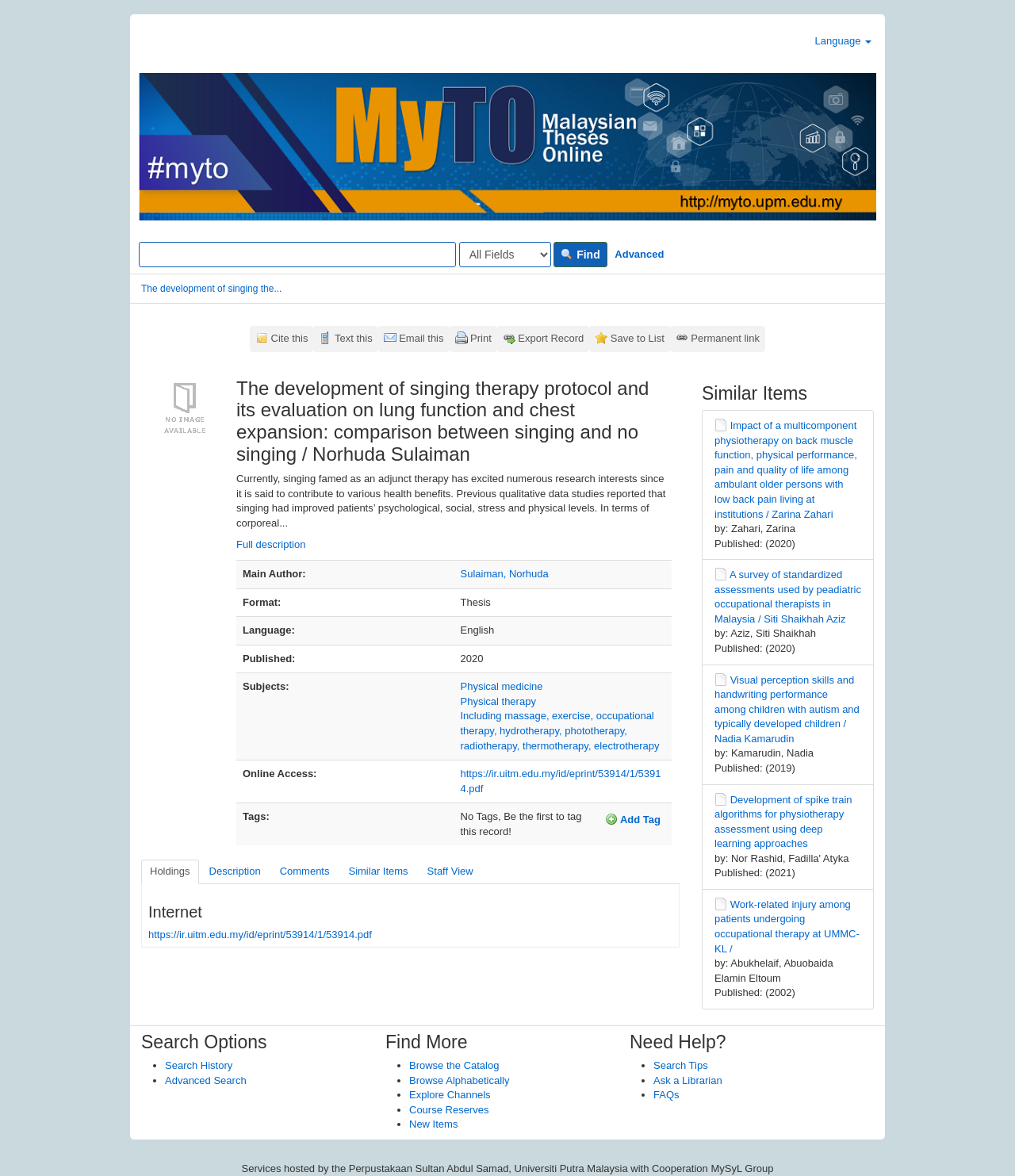Bounding box coordinates are given in the format (top-left x, top-left y, bottom-right x, bottom-right y). All values should be floating point numbers between 0 and 1. Provide the bounding box coordinate for the UI element described as: Share this specific contribution

None